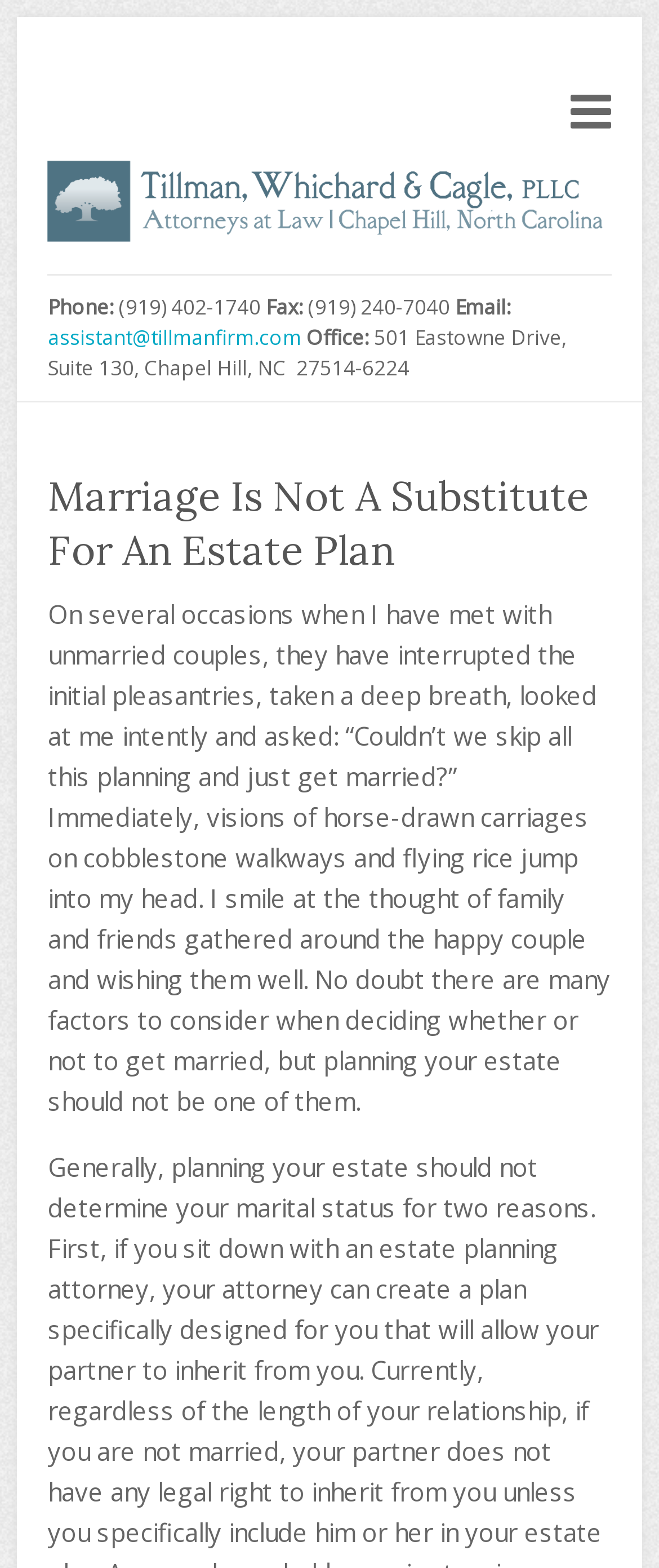What is the address of the law firm's office?
Provide a detailed answer to the question, using the image to inform your response.

I found the address by looking at the top section of the webpage, where the contact information is listed. The address is displayed next to the 'Office:' label, and it includes the street address, suite number, city, state, and zip code.